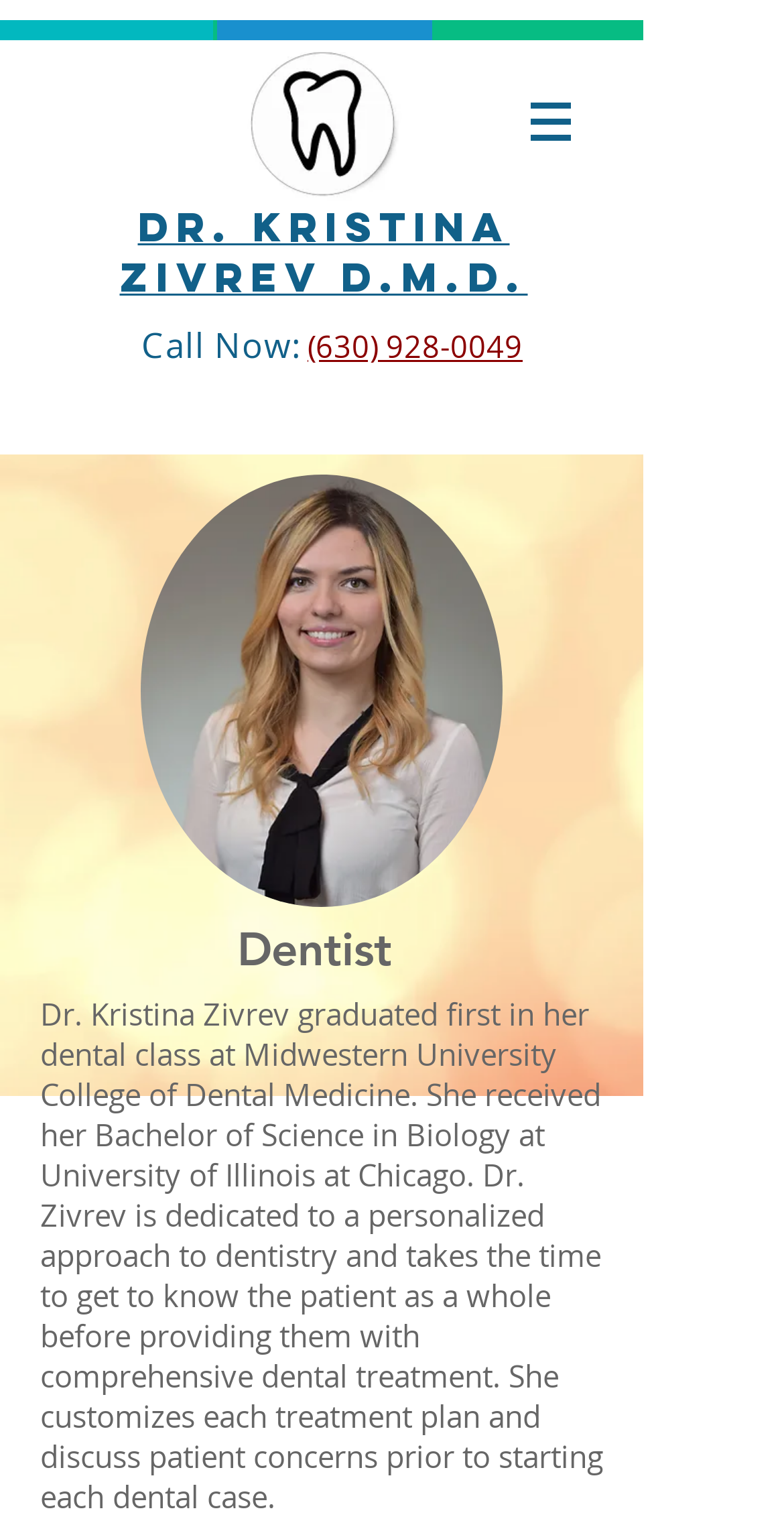Given the element description "Zivrev D.M.D.", identify the bounding box of the corresponding UI element.

[0.153, 0.165, 0.673, 0.198]